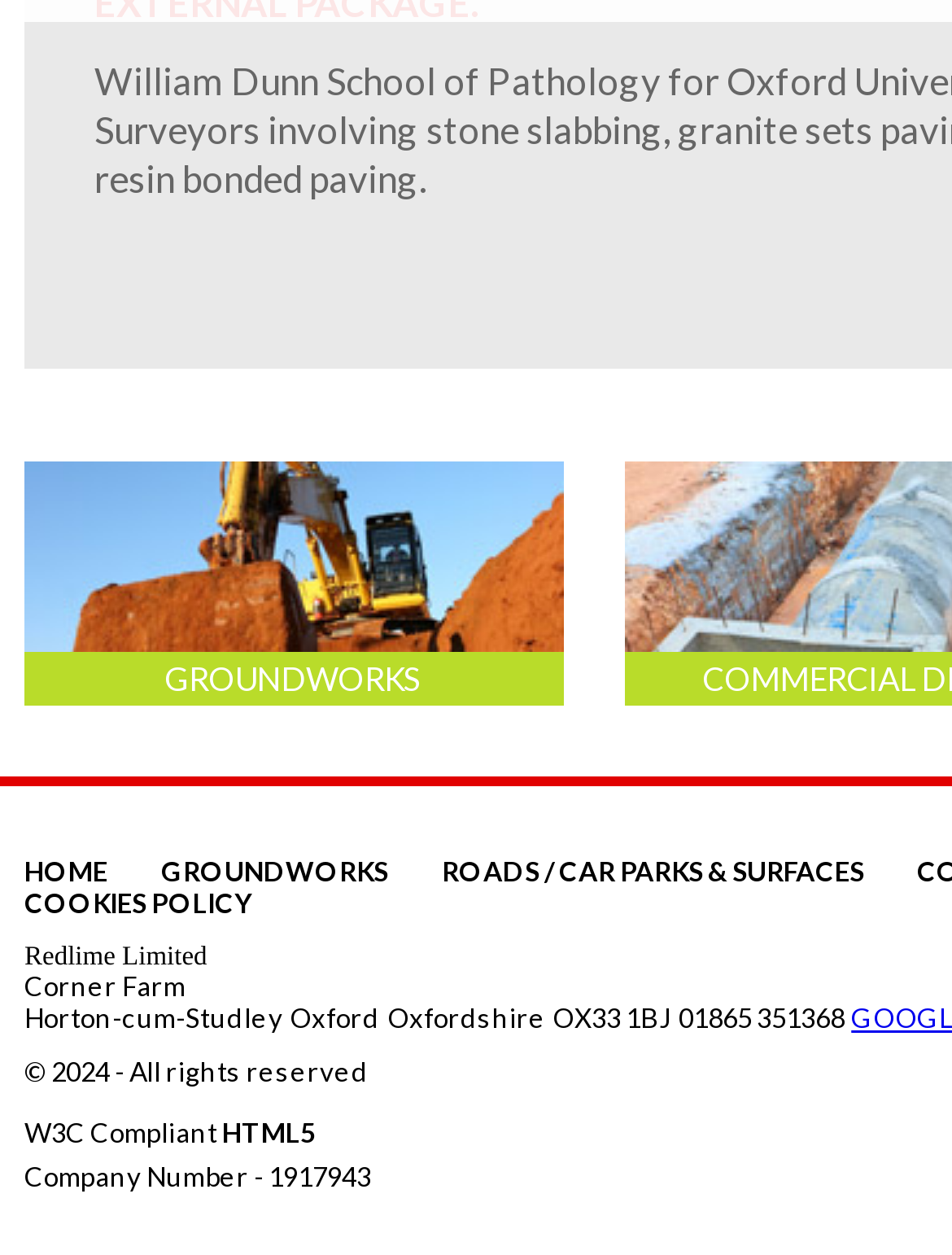Determine the bounding box coordinates for the HTML element described here: "Groundworks".

[0.169, 0.681, 0.457, 0.706]